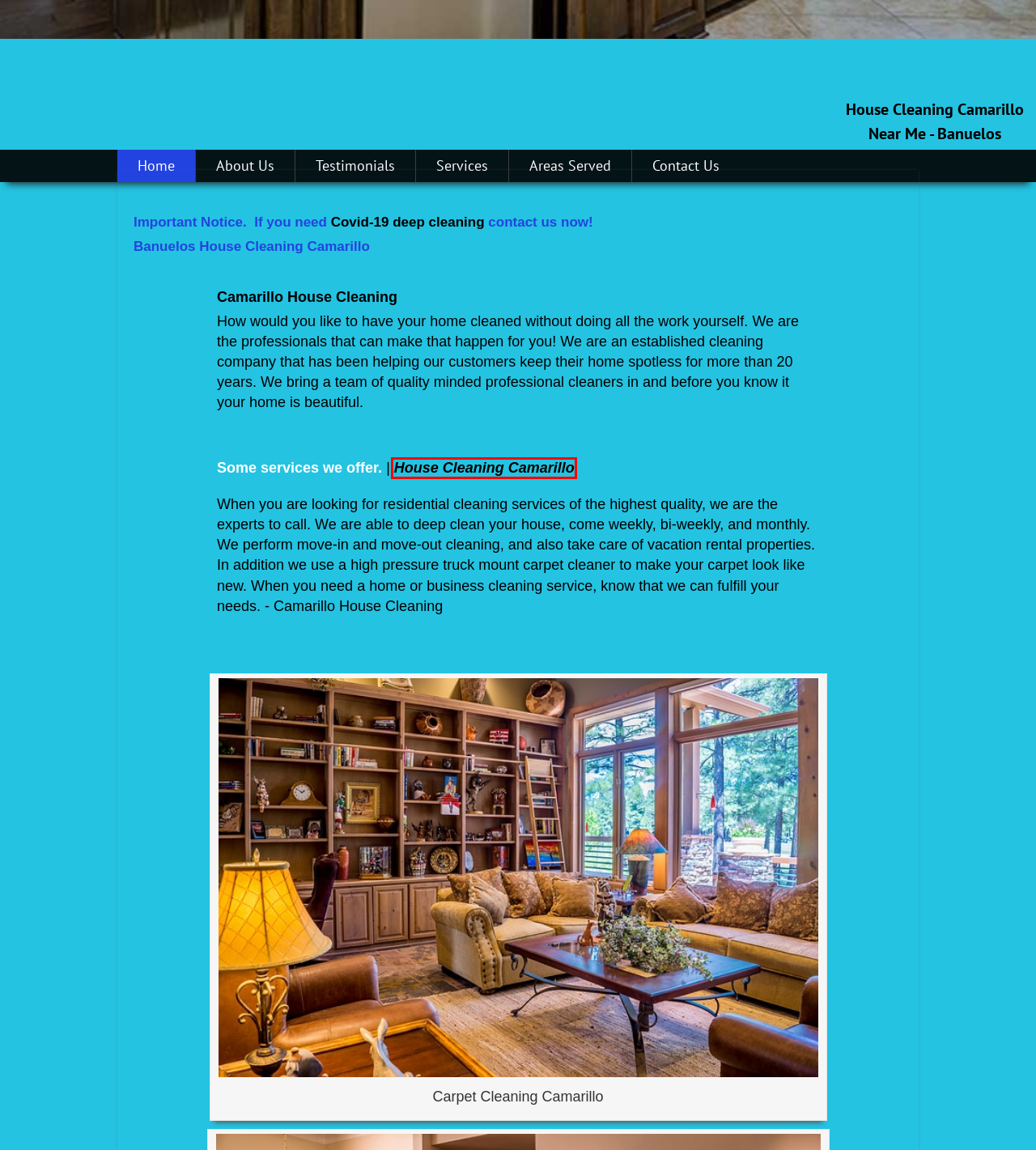You’re provided with a screenshot of a webpage that has a red bounding box around an element. Choose the best matching webpage description for the new page after clicking the element in the red box. The options are:
A. Banuelos Carpet Cleaner Camarillo
B. Banuelos House Cleaner Camarillo
C. Text Us - Banuelos Carpet Cleaning & House Cleaning
D. Banuelos Deep Cleaning Port Hueneme
E. Banuelos Vacation Rentals Camarillo
F. House Cleaning and Carpet Cleaner - Ventura County
G. Covid-19 Deep Cleaning - Banuelos Carpet Cleaning & House Cleaning
H. Areas Served - Banuelos Carpet Cleaning & House Cleaning

F